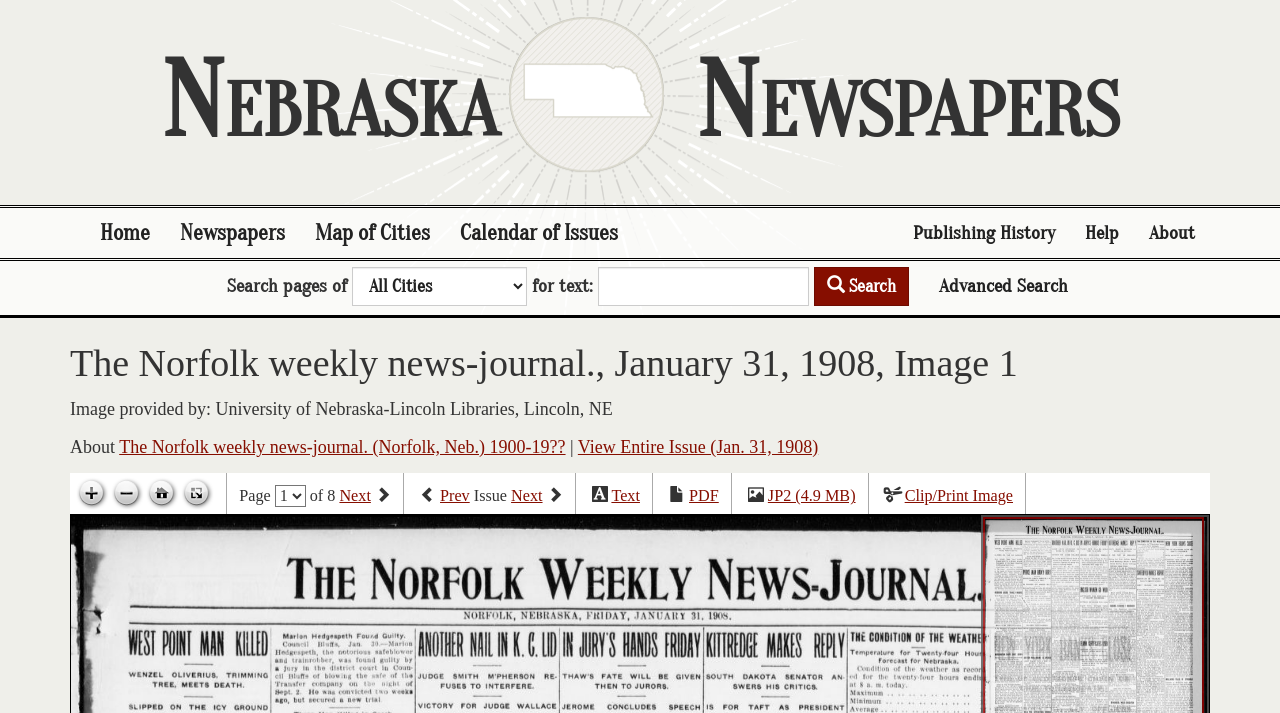What is the name of the library that provided the image?
Answer with a single word or phrase by referring to the visual content.

University of Nebraska-Lincoln Libraries